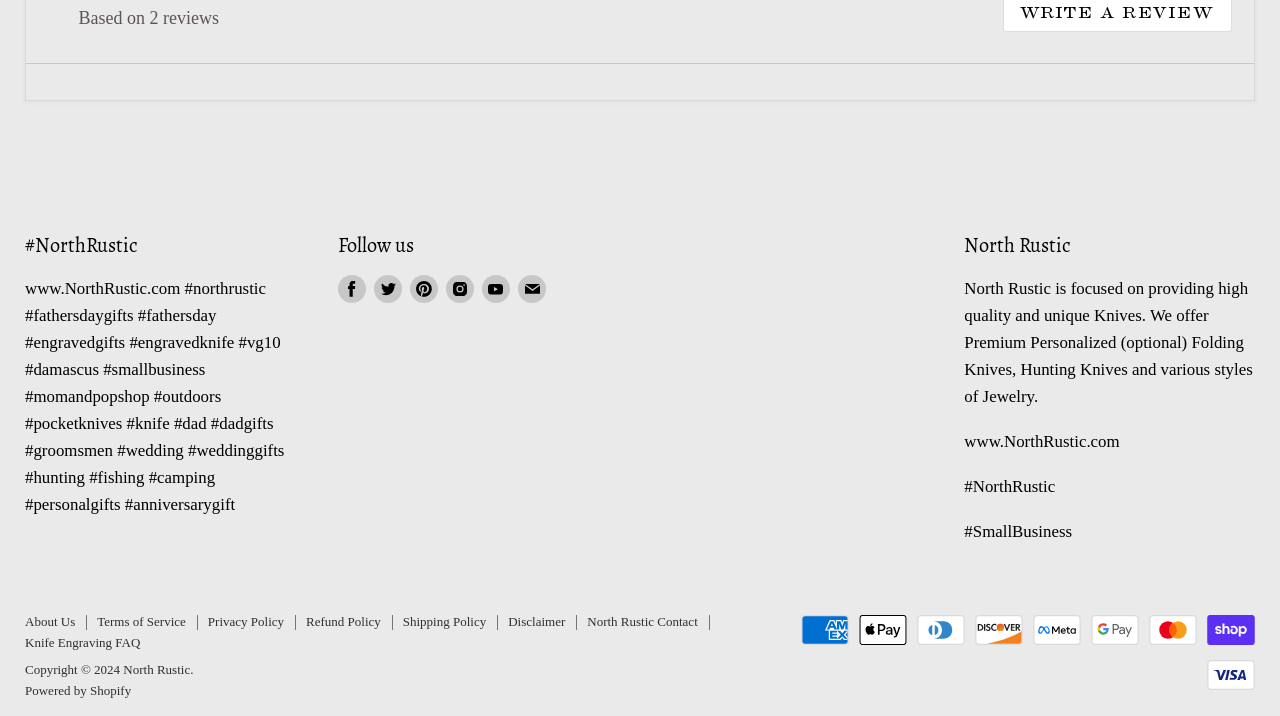Determine the bounding box coordinates of the section to be clicked to follow the instruction: "View Terms of Service". The coordinates should be given as four float numbers between 0 and 1, formatted as [left, top, right, bottom].

[0.076, 0.858, 0.145, 0.879]